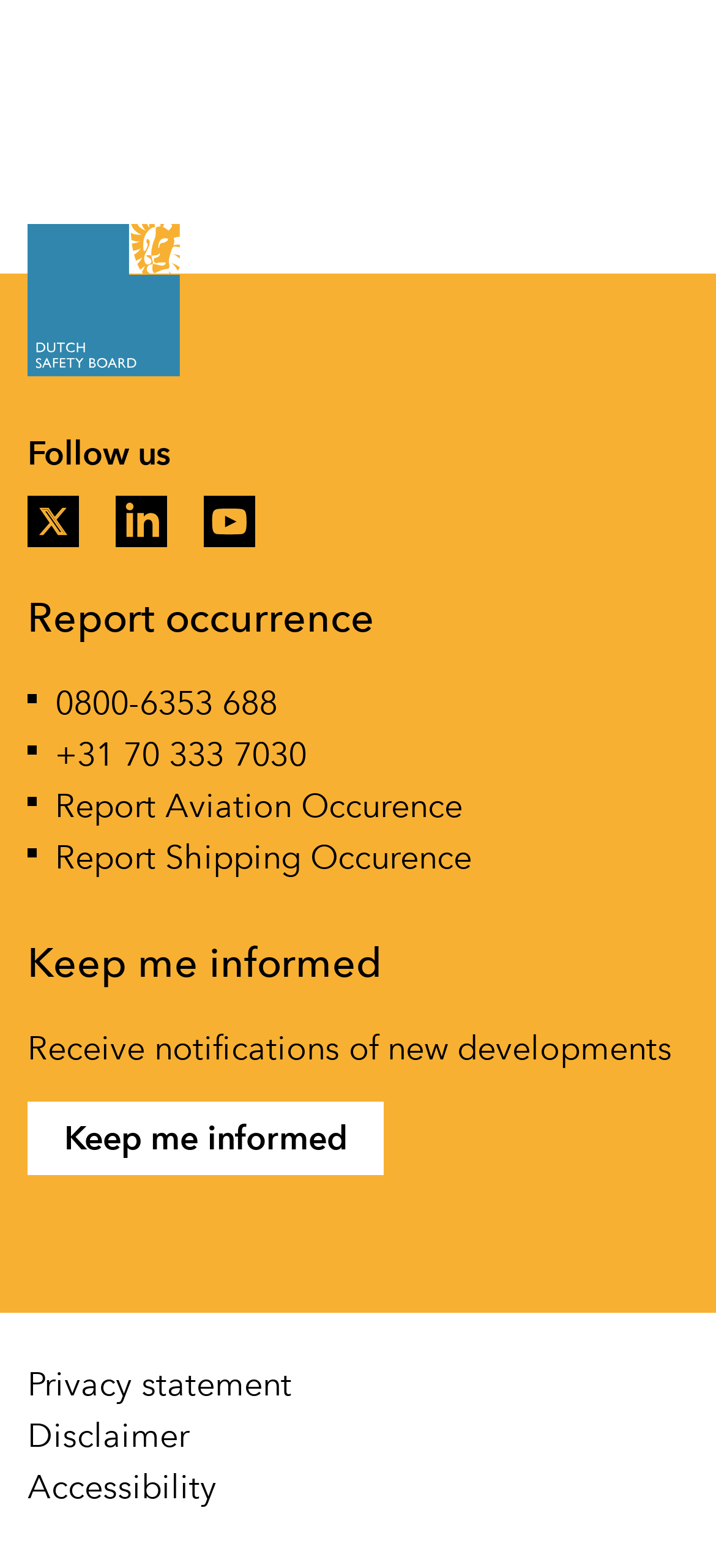Identify the bounding box coordinates of the clickable region required to complete the instruction: "Follow us on X". The coordinates should be given as four float numbers within the range of 0 and 1, i.e., [left, top, right, bottom].

[0.038, 0.316, 0.11, 0.348]